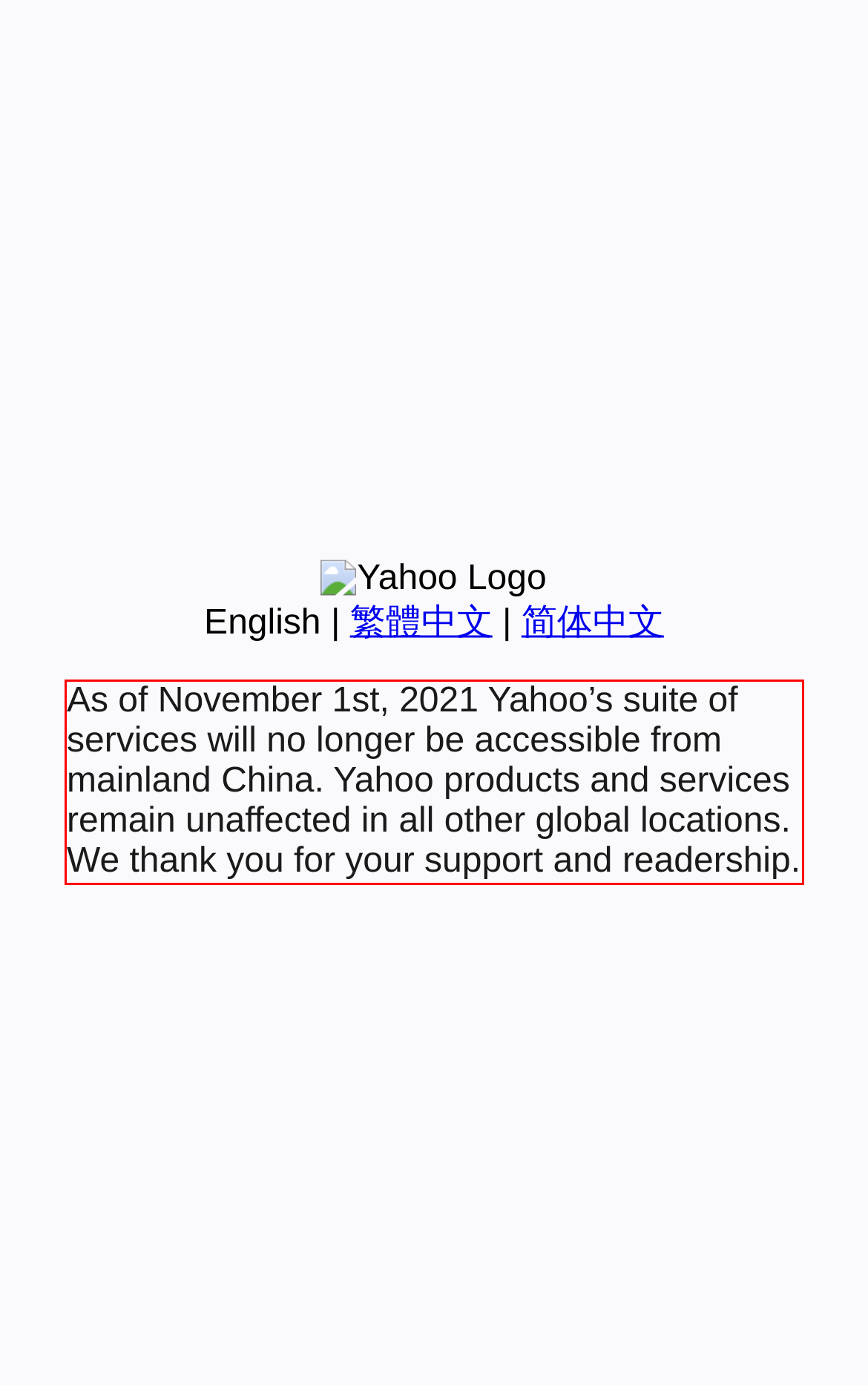From the screenshot of the webpage, locate the red bounding box and extract the text contained within that area.

As of November 1st, 2021 Yahoo’s suite of services will no longer be accessible from mainland China. Yahoo products and services remain unaffected in all other global locations. We thank you for your support and readership.